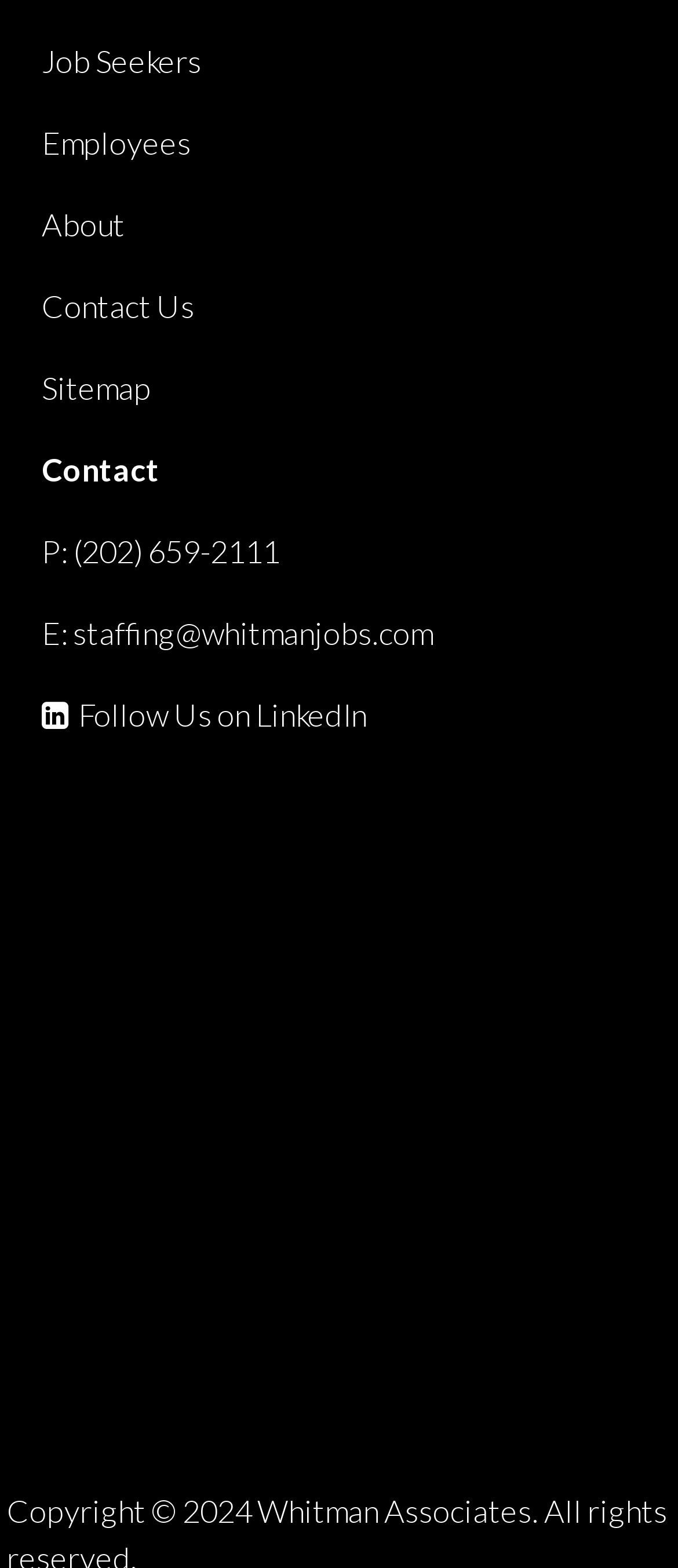What is the company name?
Please respond to the question with a detailed and informative answer.

I found the company name by looking at the link elements with the OCR text 'Whitman Associates, CSC', 'Whitman Associates, Inc BBB Business Review', and 'Whitman Associates, 2023 Spectrum Award' which are located at the bottom of the page, and I inferred that the company name is Whitman Associates.